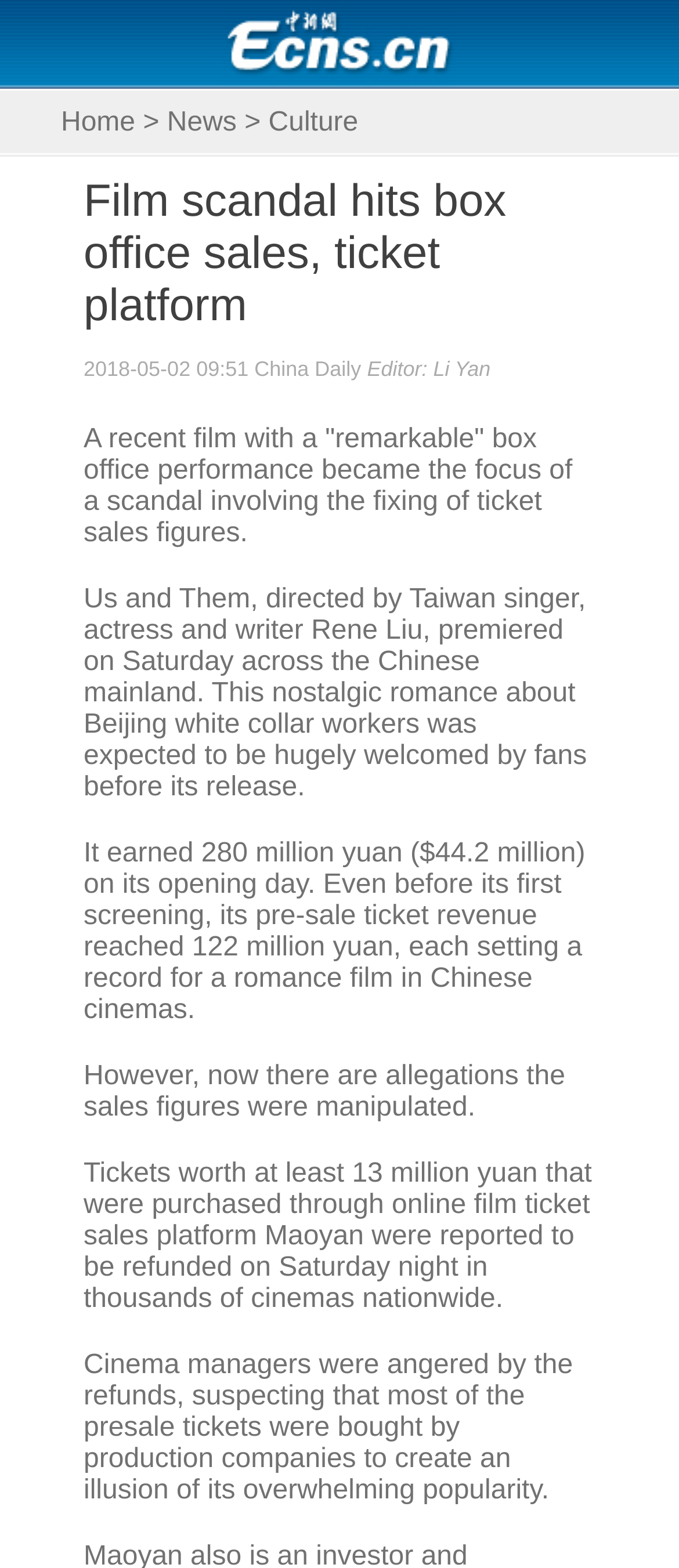What is the name of the film mentioned in the article? Refer to the image and provide a one-word or short phrase answer.

Us and Them